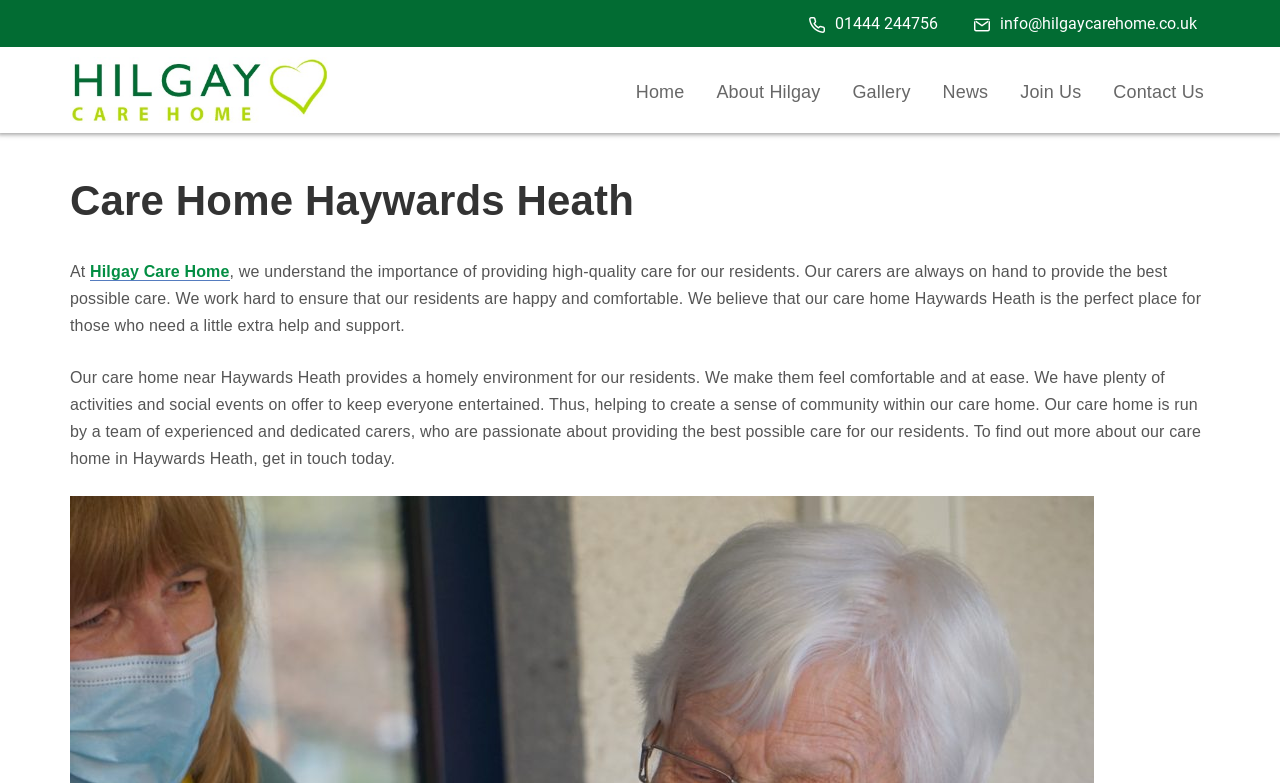What is the email address to contact Hilgay Care Home?
Answer the question in a detailed and comprehensive manner.

I found the email address by looking at the link element with the OCR text ' info@hilgaycarehome.co.uk' which is likely a contact information section.